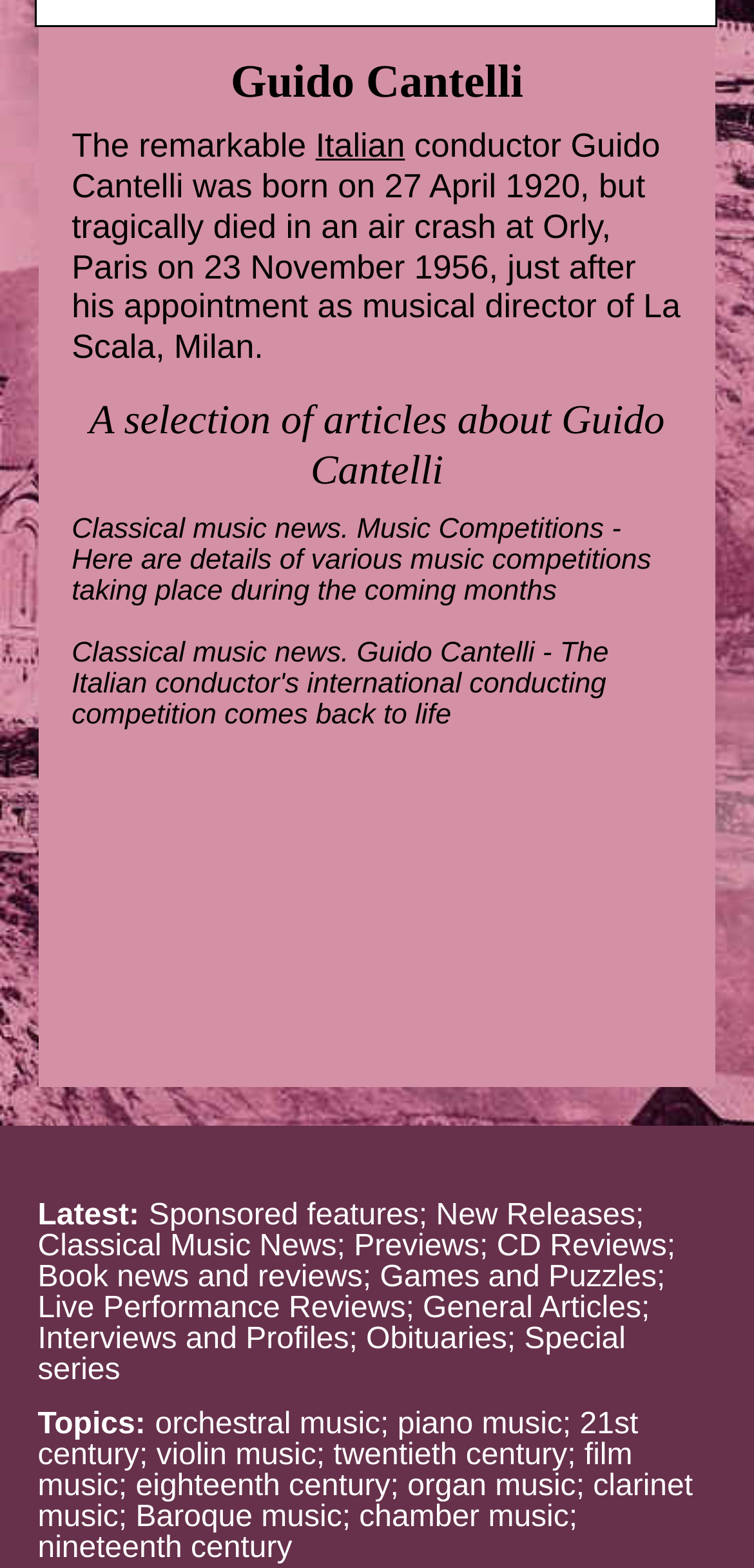Determine the bounding box coordinates for the HTML element mentioned in the following description: "Italian". The coordinates should be a list of four floats ranging from 0 to 1, represented as [left, top, right, bottom].

[0.419, 0.081, 0.537, 0.105]